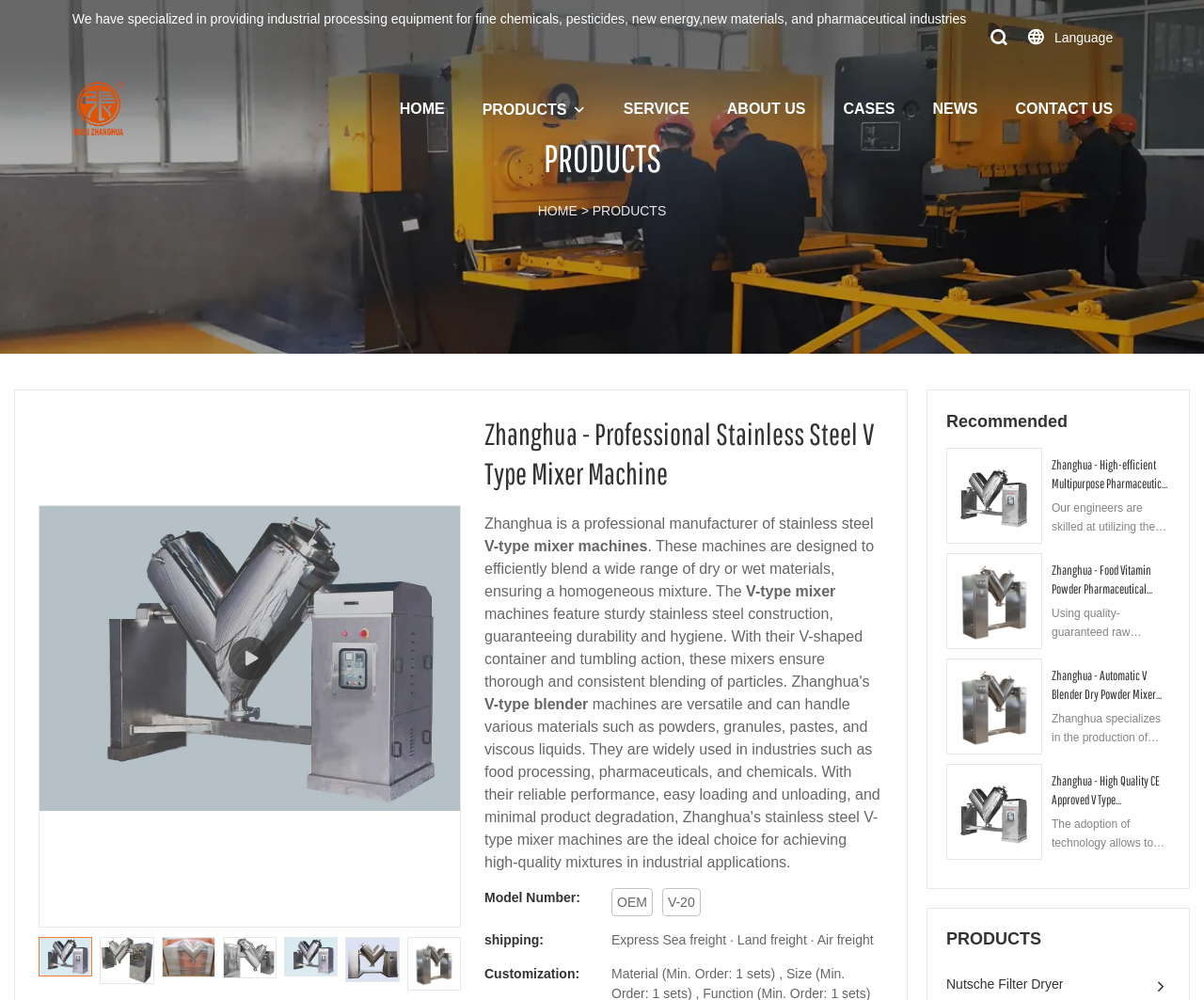What industries do Zhanghua's mixer machines serve?
Please elaborate on the answer to the question with detailed information.

Based on the webpage content, Zhanghua's automatic V blender dry powder mixer machines are widely used in industries such as pharmaceuticals, chemicals, and food processing.